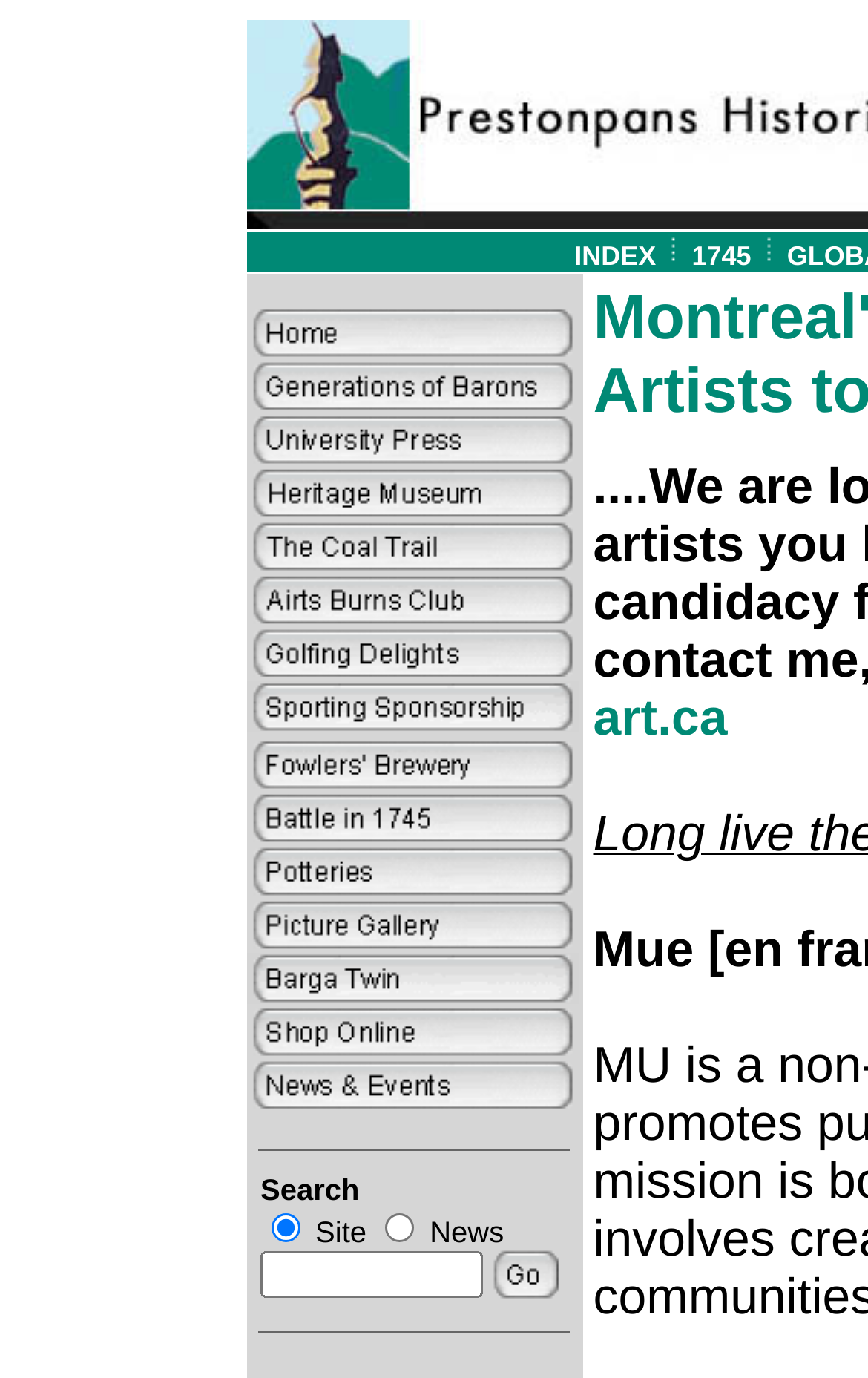Locate the bounding box coordinates of the element that should be clicked to execute the following instruction: "Click on the 'Home' link".

[0.283, 0.241, 0.665, 0.265]